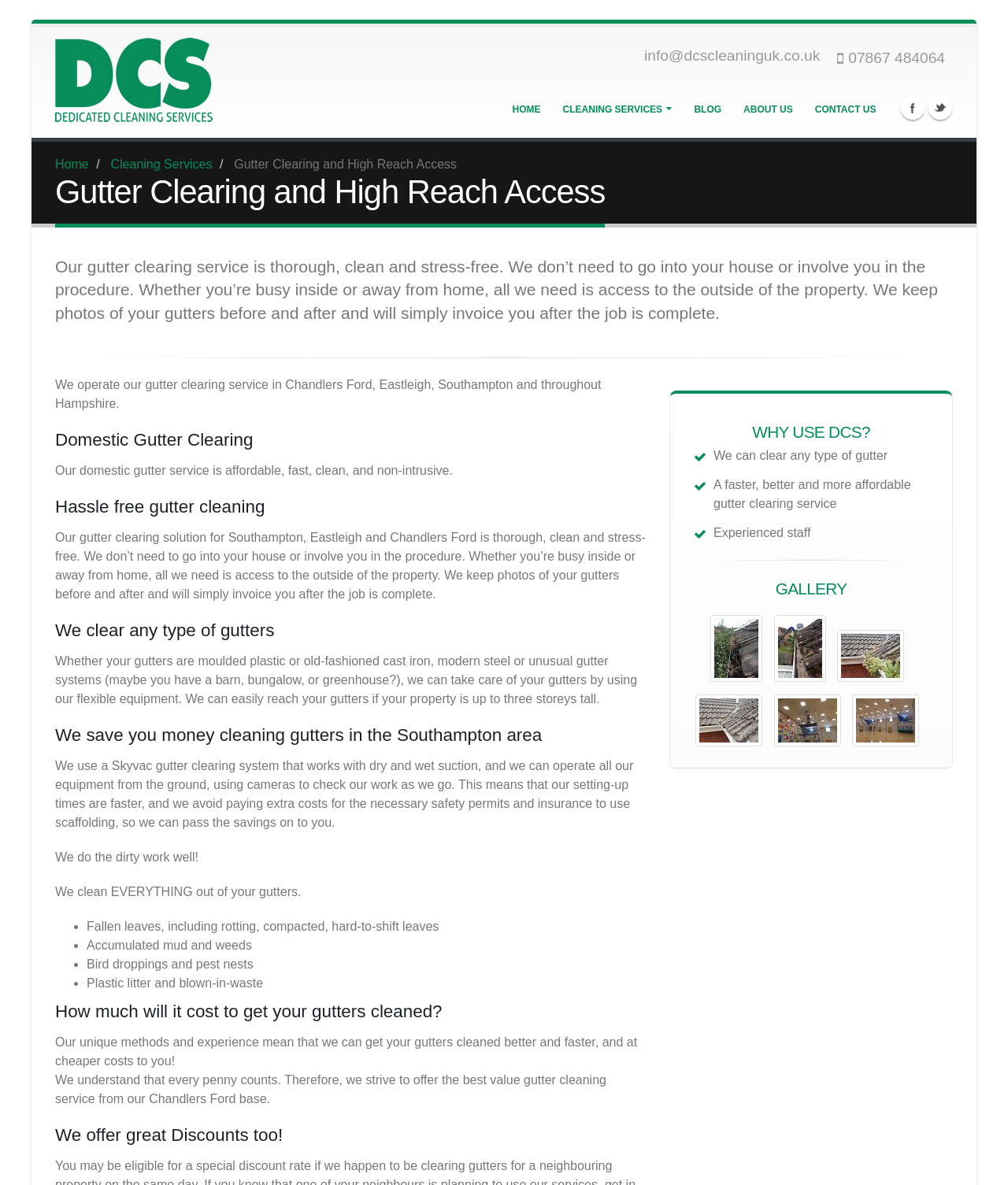Can you determine the bounding box coordinates of the area that needs to be clicked to fulfill the following instruction: "Click the Facebook link"?

None